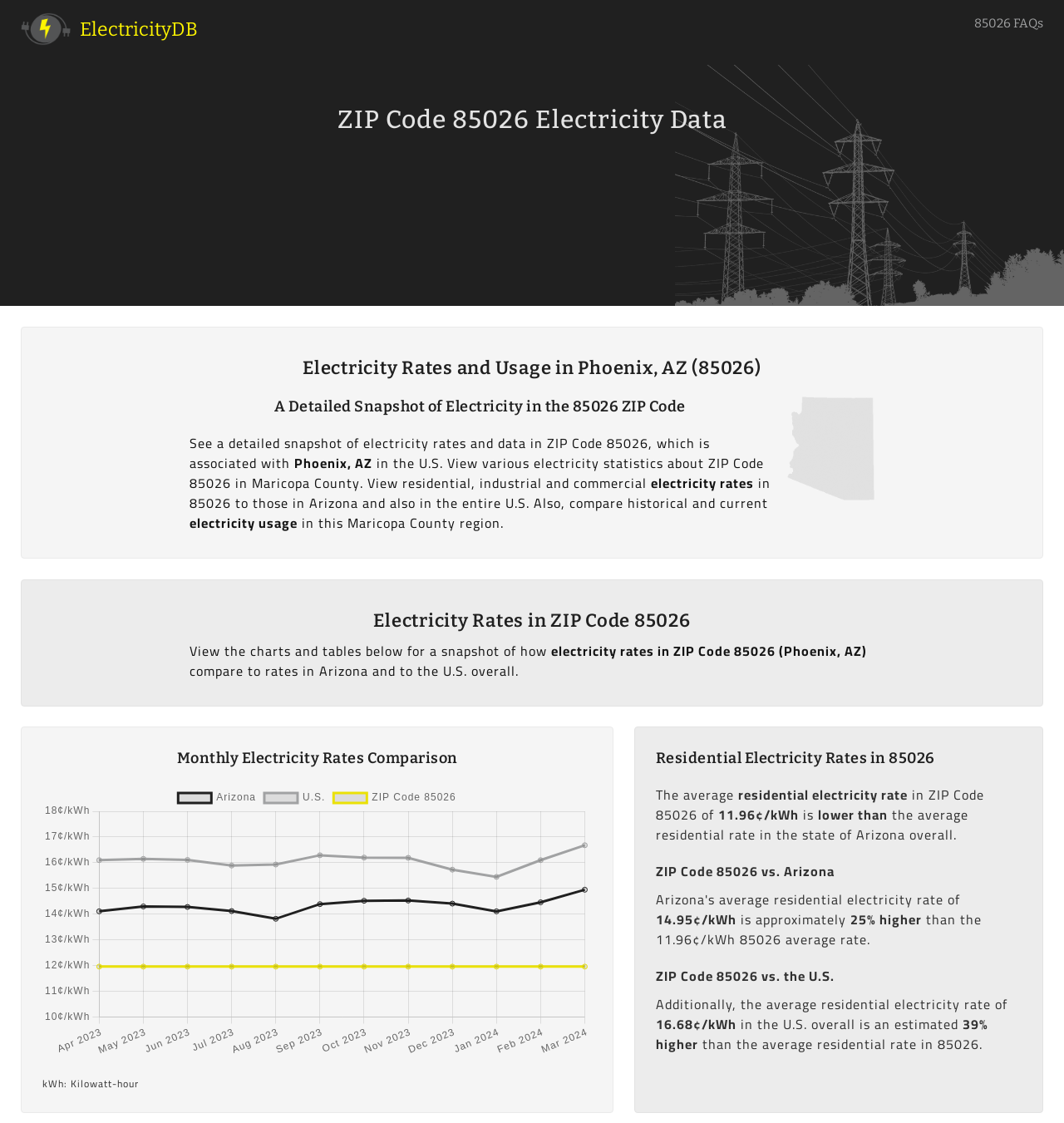Offer a thorough description of the webpage.

The webpage is about electricity in ZIP Code 85026, which is located in Phoenix, Arizona, in Maricopa County, United States. At the top left corner, there is a link to "ElectricityDB" accompanied by an image of the same name. On the top right corner, there is a link to "85026 FAQs".

Below the top links, there is a heading that reads "ZIP Code 85026 Electricity Data". Underneath this heading, there are three more headings: "Electricity Rates and Usage in Phoenix, AZ (85026)", "A Detailed Snapshot of Electricity in the 85026 ZIP Code", and "Electricity Rates in ZIP Code 85026". 

To the right of the second heading, there is an image of Arizona. Below these headings, there are several paragraphs of text that provide an overview of electricity rates and data in ZIP Code 85026, comparing it to rates in Arizona and the entire United States.

Further down the page, there is a heading that reads "Monthly Electricity Rates Comparison", followed by a canvas element that likely displays a chart or graph. Below this, there is a heading that reads "Residential Electricity Rates in 85026", accompanied by several paragraphs of text that provide detailed information about residential electricity rates in ZIP Code 85026, including the average rate and how it compares to rates in Arizona and the United States overall.